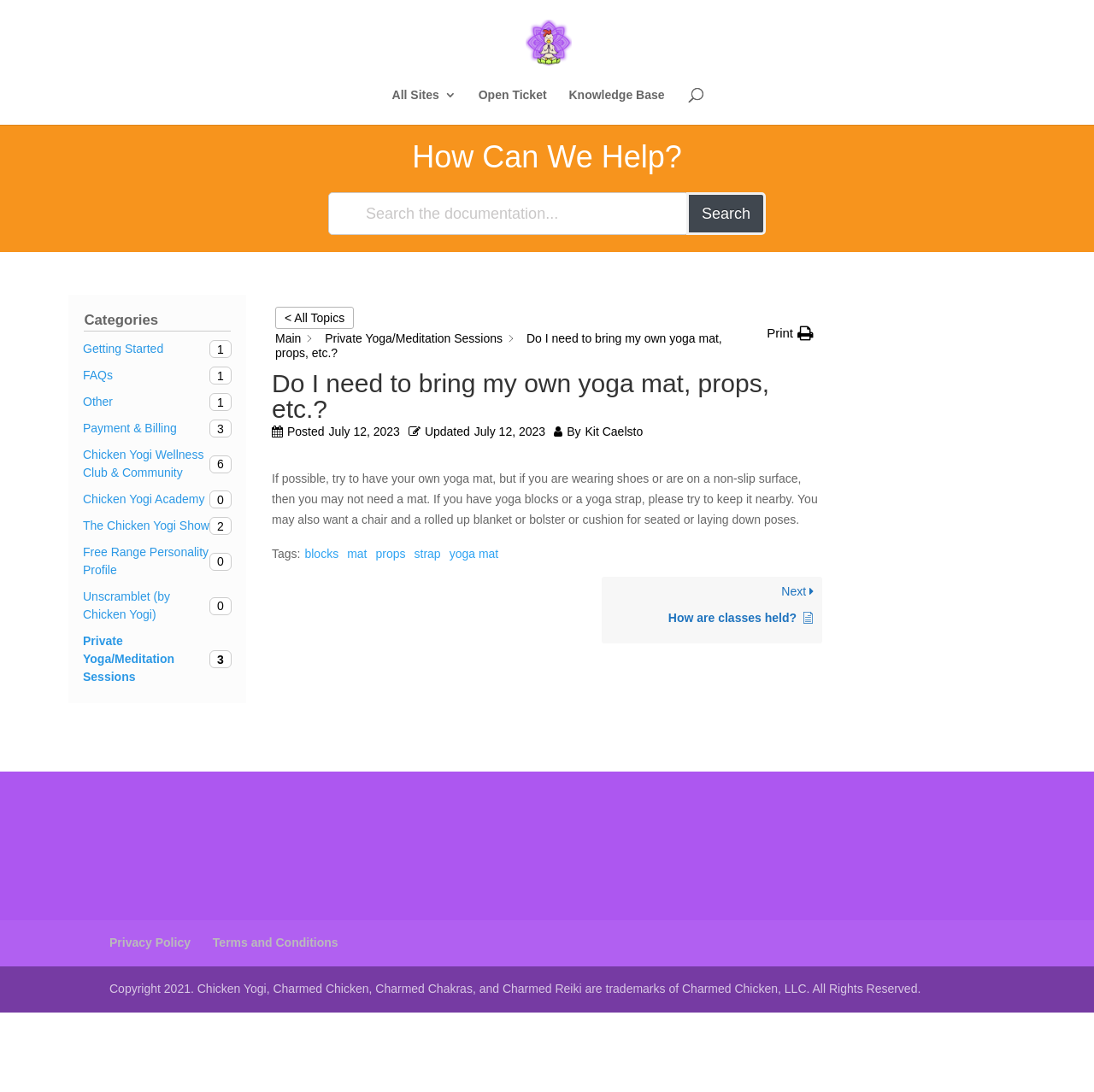Given the content of the image, can you provide a detailed answer to the question?
What is the purpose of a yoga strap?

The purpose of a yoga strap is for seated or laying down poses, as mentioned in the article. It is one of the props that may be needed in a yoga class.